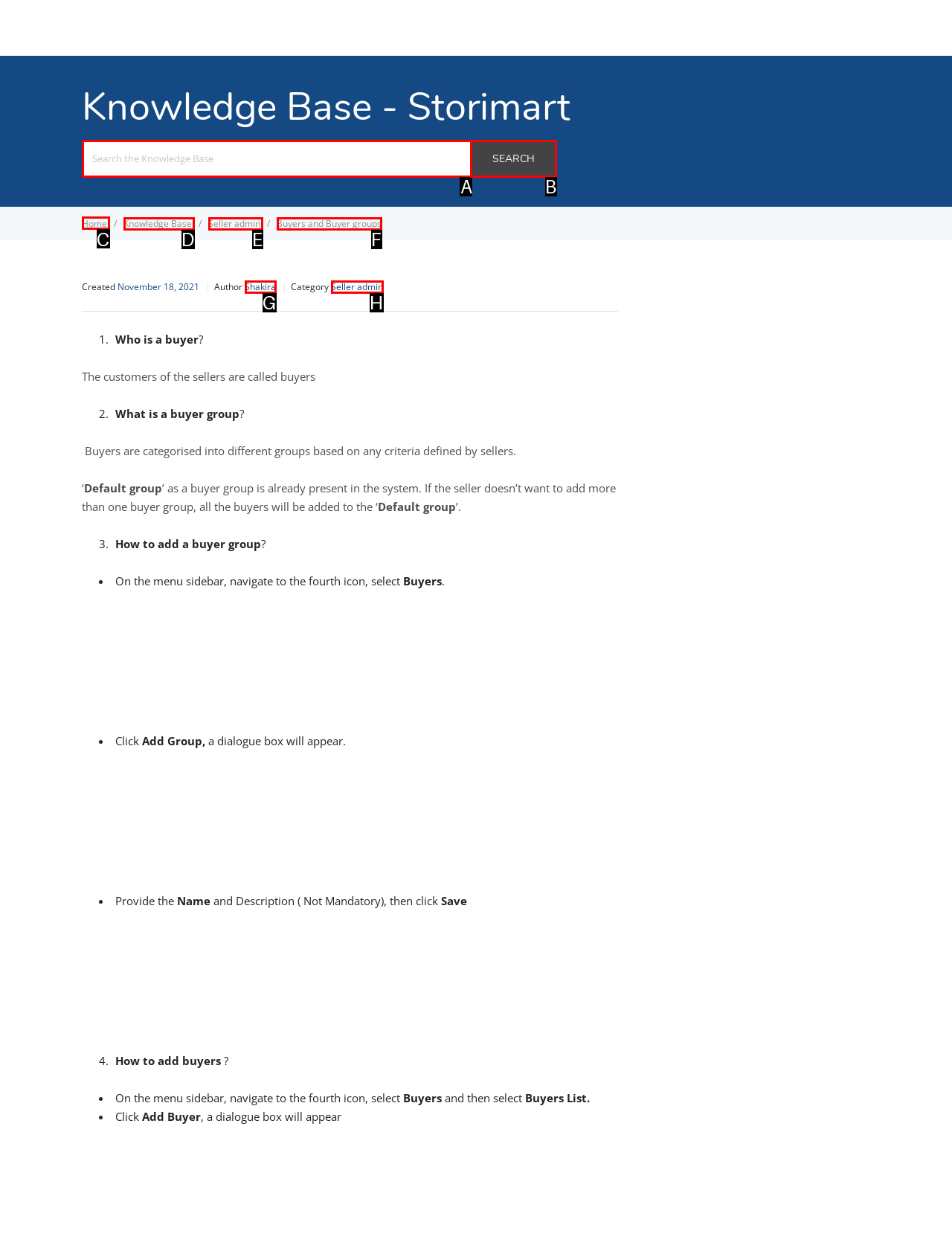Please indicate which HTML element to click in order to fulfill the following task: Click on Home Respond with the letter of the chosen option.

C